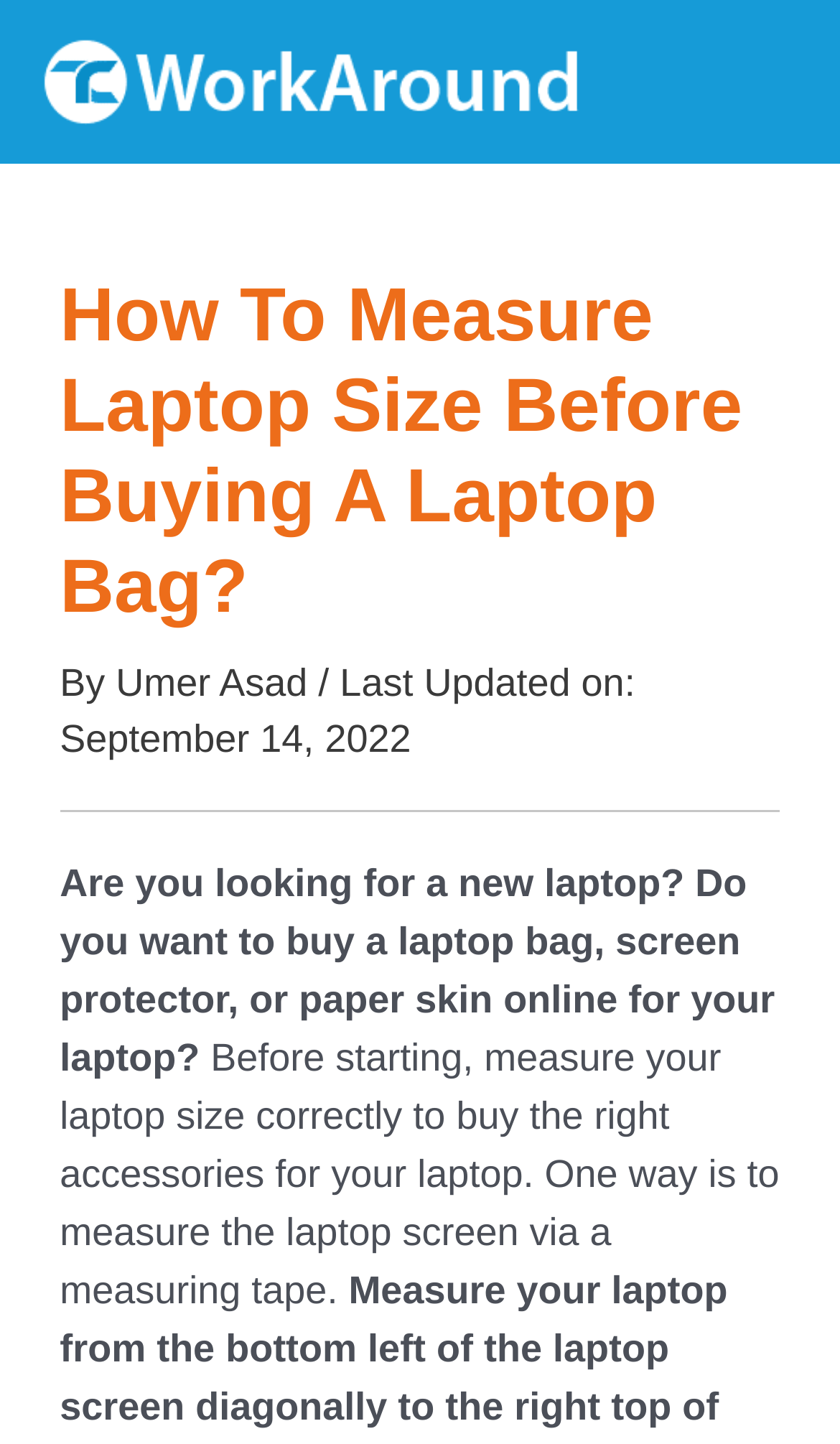Based on the element description: "Umer Asad", identify the UI element and provide its bounding box coordinates. Use four float numbers between 0 and 1, [left, top, right, bottom].

[0.138, 0.457, 0.379, 0.487]